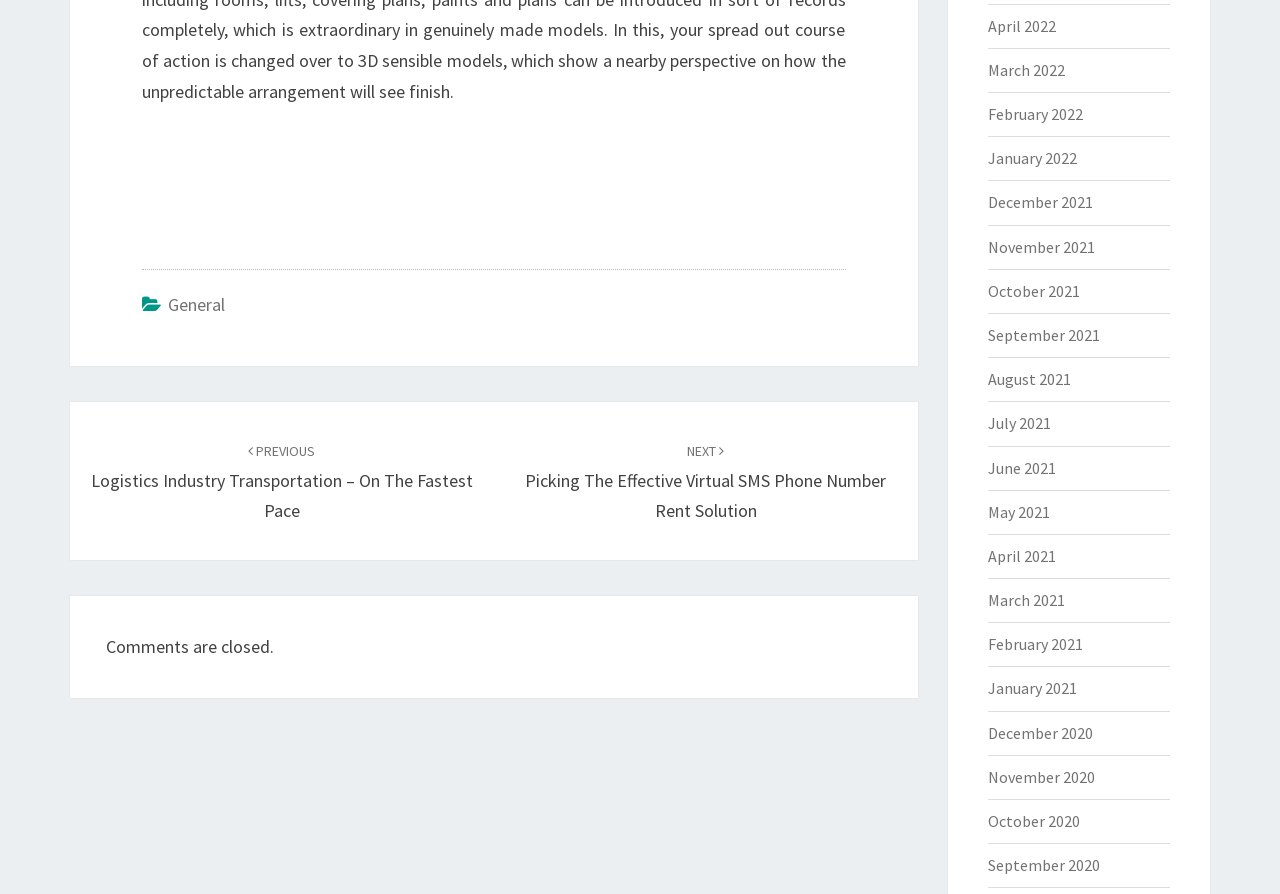Please predict the bounding box coordinates of the element's region where a click is necessary to complete the following instruction: "View the next post". The coordinates should be represented by four float numbers between 0 and 1, i.e., [left, top, right, bottom].

[0.41, 0.49, 0.692, 0.584]